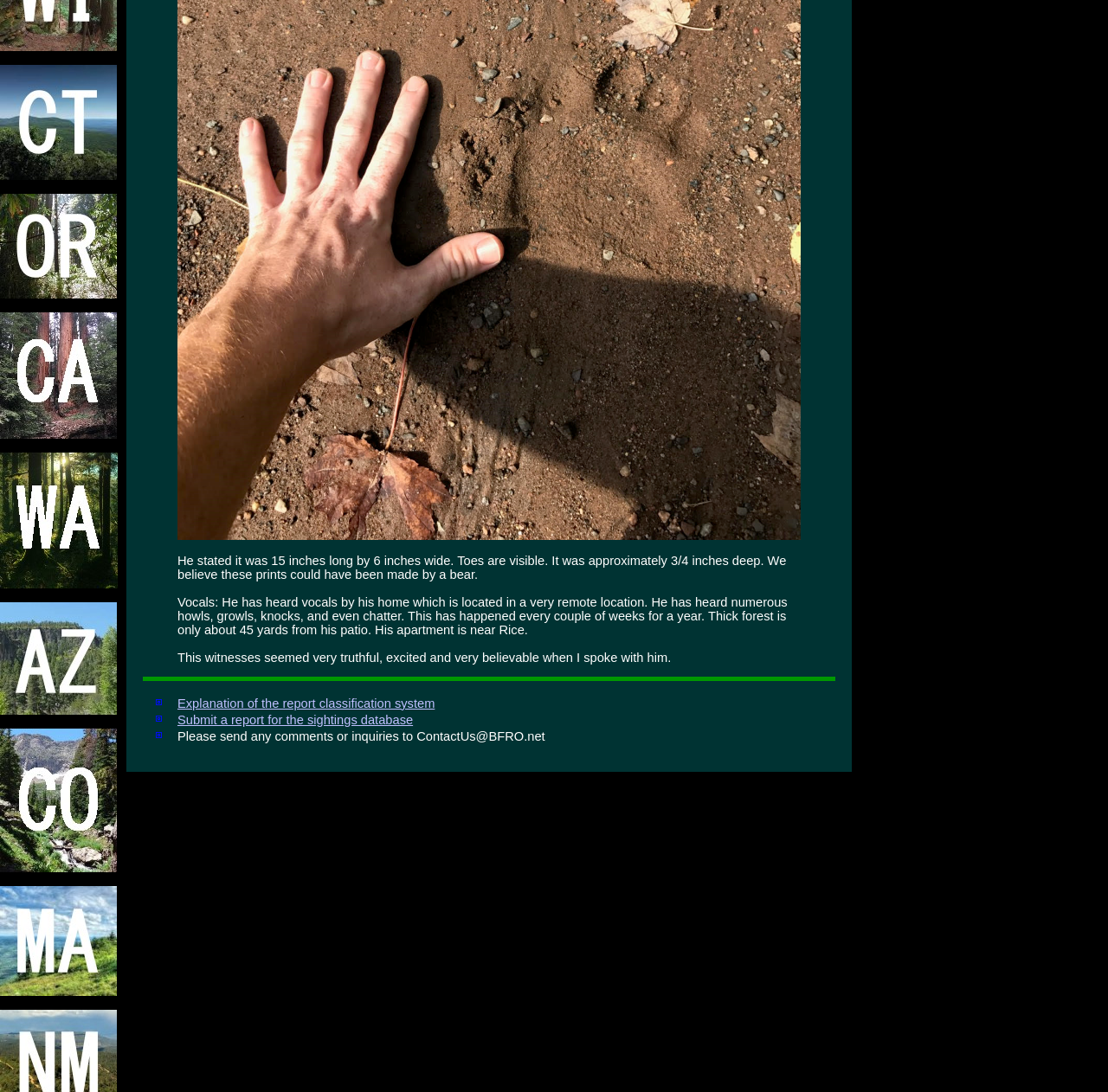Answer the question below using just one word or a short phrase: 
What is the content of the second StaticText element?

Vocals description